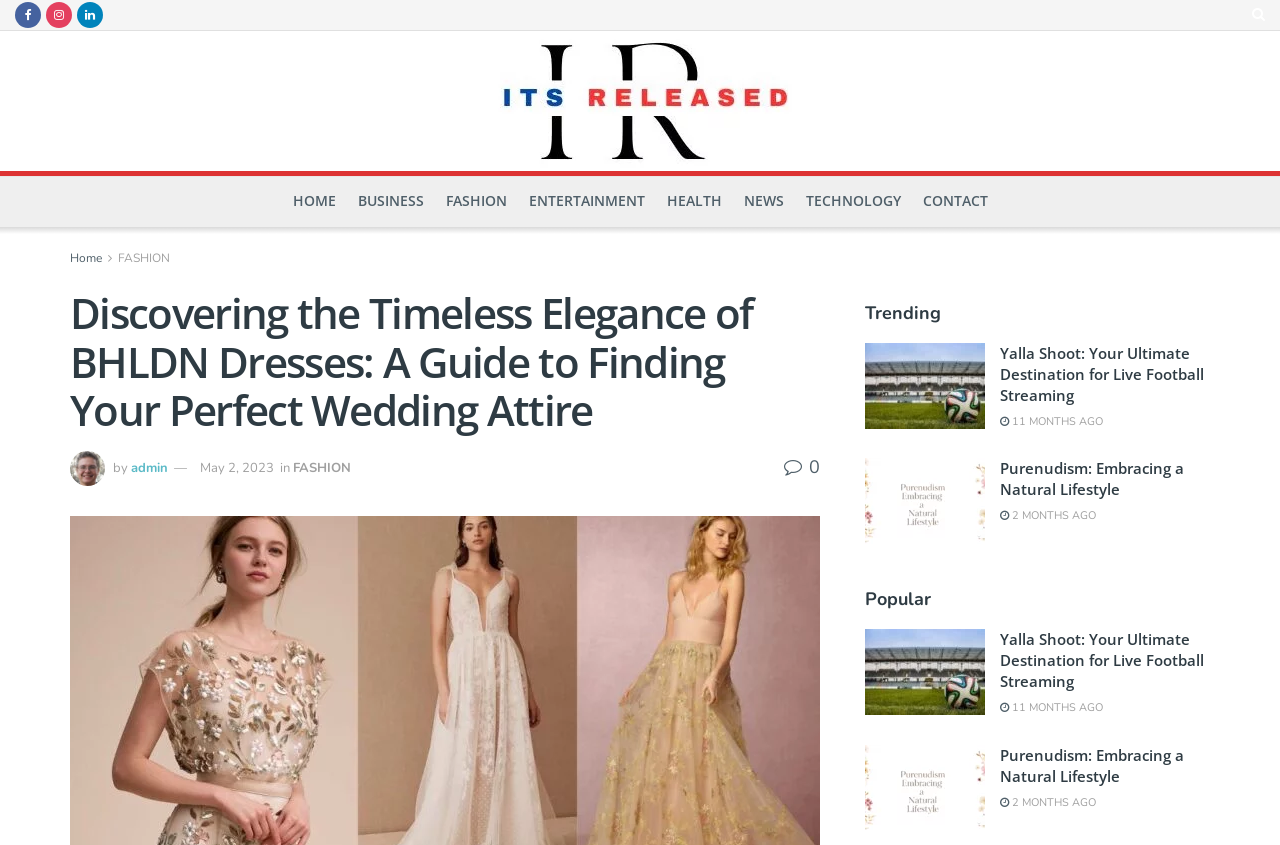Give a full account of the webpage's elements and their arrangement.

This webpage is about discovering the timeless elegance of BHLDN dresses, specifically a guide to finding the perfect wedding attire. At the top left corner, there are four social media links, represented by icons. Below these icons, there is a navigation menu with links to different sections of the website, including HOME, BUSINESS, FASHION, ENTERTAINMENT, HEALTH, NEWS, TECHNOLOGY, and CONTACT.

On the left side of the page, there is a secondary navigation menu with links to HOME and FASHION. Below this menu, there is a heading that displays the title of the webpage, "Discovering the Timeless Elegance of BHLDN Dresses: A Guide to Finding Your Perfect Wedding Attire". Next to the title, there is an image of an admin user and a link to the admin's profile.

Below the title, there is a section with a heading "Trending" and three articles. Each article has a link to a news story, an image, a heading that summarizes the story, and a link to the story with a timestamp. The first article is about Yalla Shoot, a live football streaming service, and the second article is about Purenudism, a lifestyle that promotes naturism.

Further down the page, there is another section with a heading "Popular" and three more articles, similar in structure to the trending section. These articles also have links to news stories, images, headings, and timestamps. The articles in this section are also about Yalla Shoot and Purenudism.

Overall, the webpage has a clean layout with clear headings and concise text, making it easy to navigate and find relevant information.